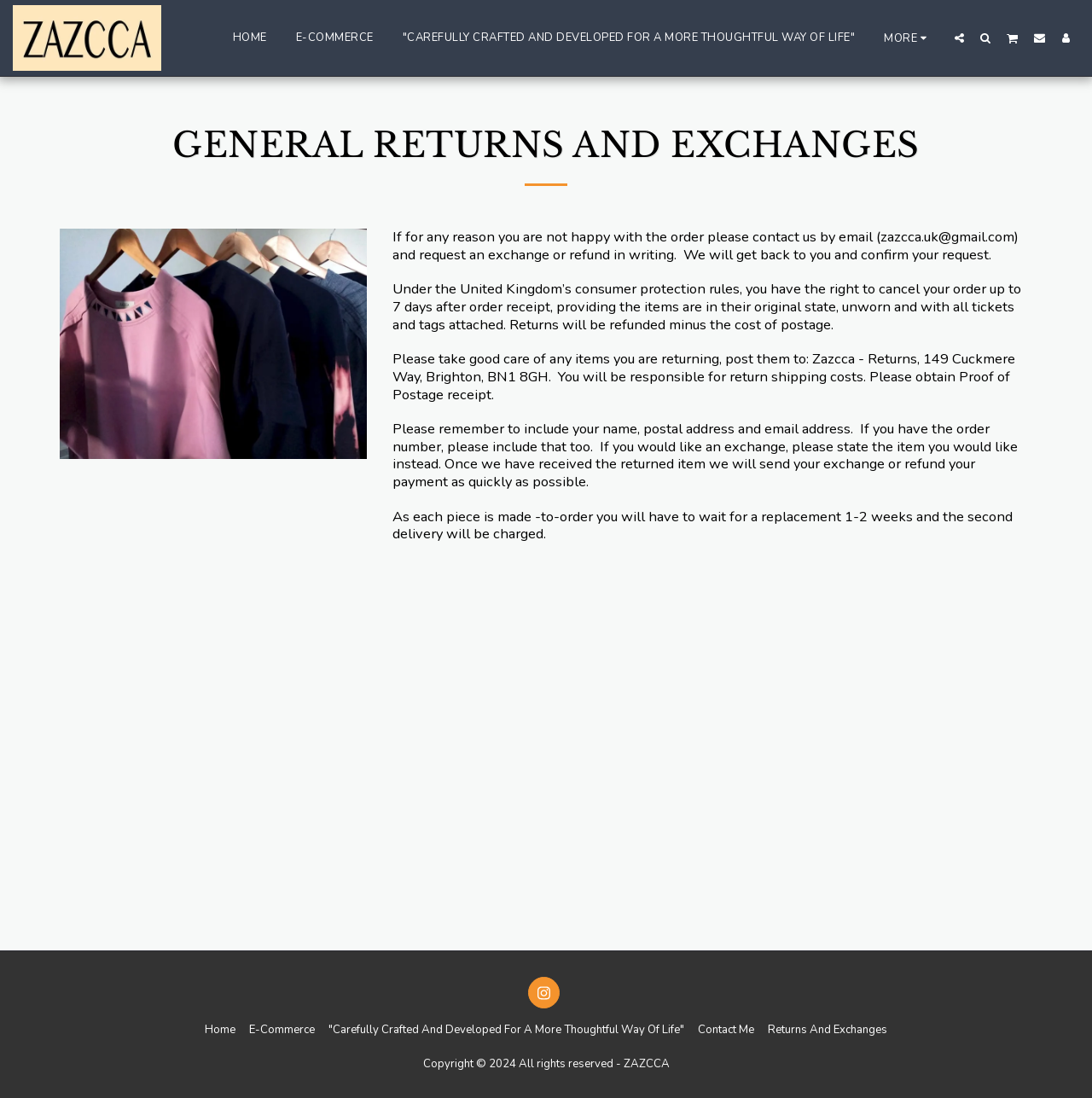Identify the bounding box coordinates of the element that should be clicked to fulfill this task: "Click on the E-COMMERCE link". The coordinates should be provided as four float numbers between 0 and 1, i.e., [left, top, right, bottom].

[0.258, 0.024, 0.354, 0.045]